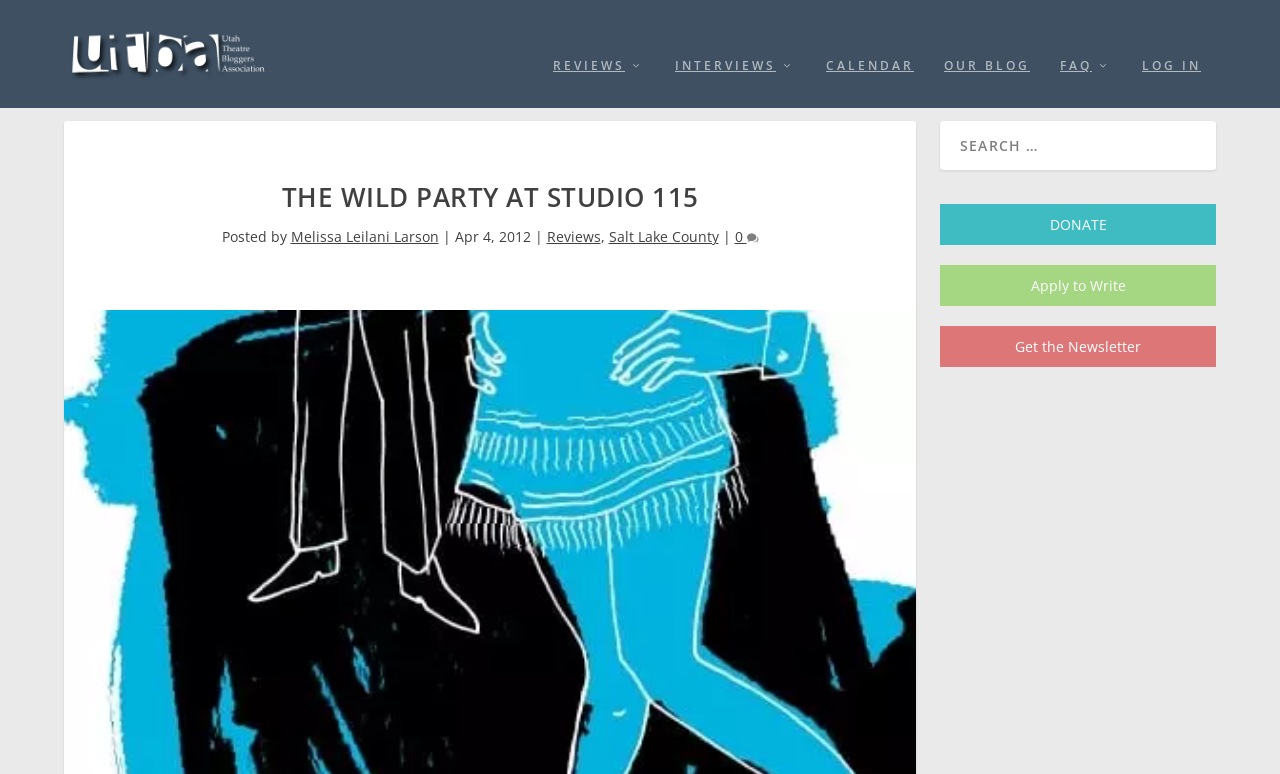Show the bounding box coordinates of the region that should be clicked to follow the instruction: "donate."

[0.734, 0.301, 0.95, 0.354]